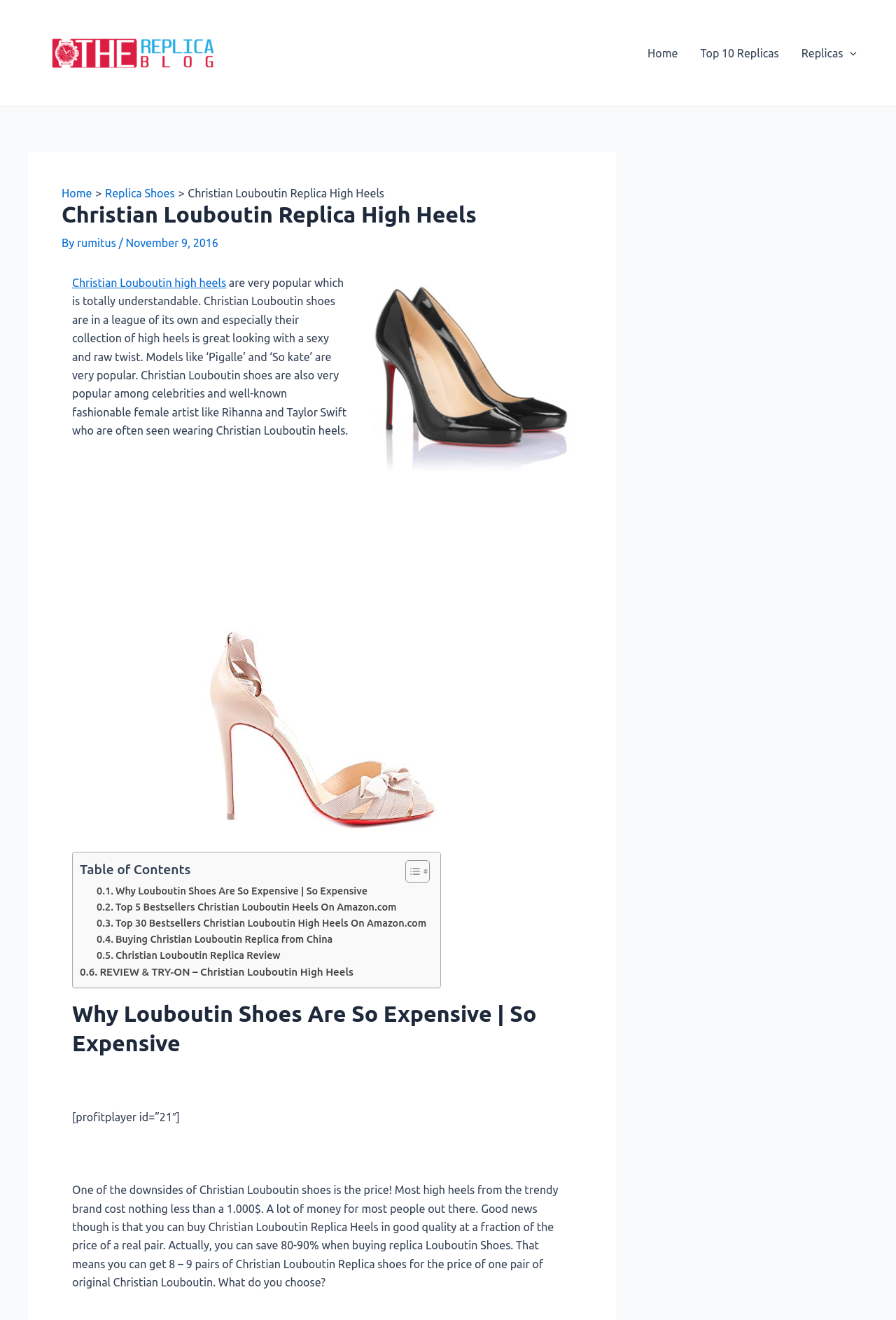How much can you save when buying replica Louboutin shoes?
From the screenshot, supply a one-word or short-phrase answer.

80-90%